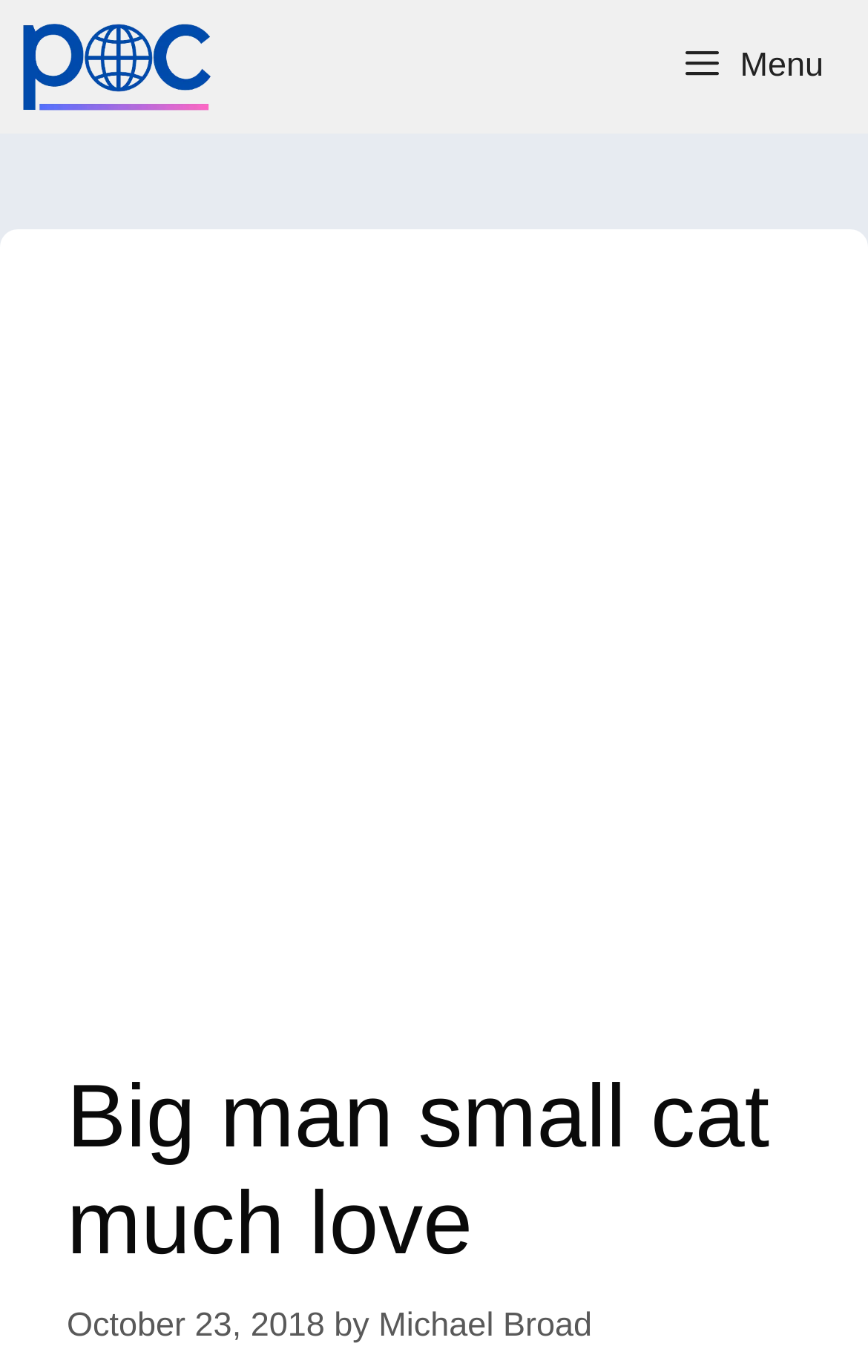When was the article published?
Please provide a comprehensive answer based on the details in the screenshot.

I found the answer by looking at the time element which contains the text 'October 23, 2018' and is located at the bottom of the page.